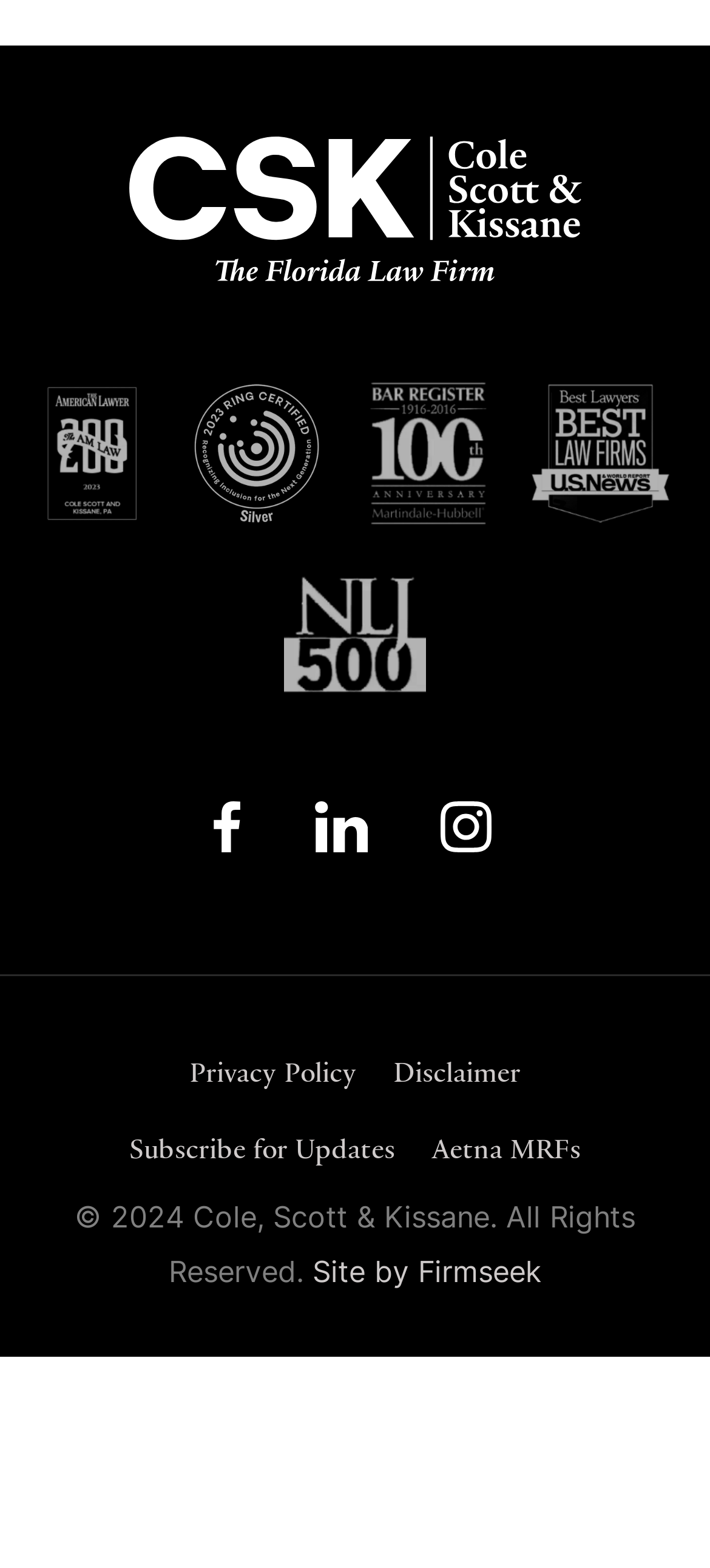Provide the bounding box coordinates in the format (top-left x, top-left y, bottom-right x, bottom-right y). All values are floating point numbers between 0 and 1. Determine the bounding box coordinate of the UI element described as: Aetna MRFs

[0.607, 0.722, 0.818, 0.744]